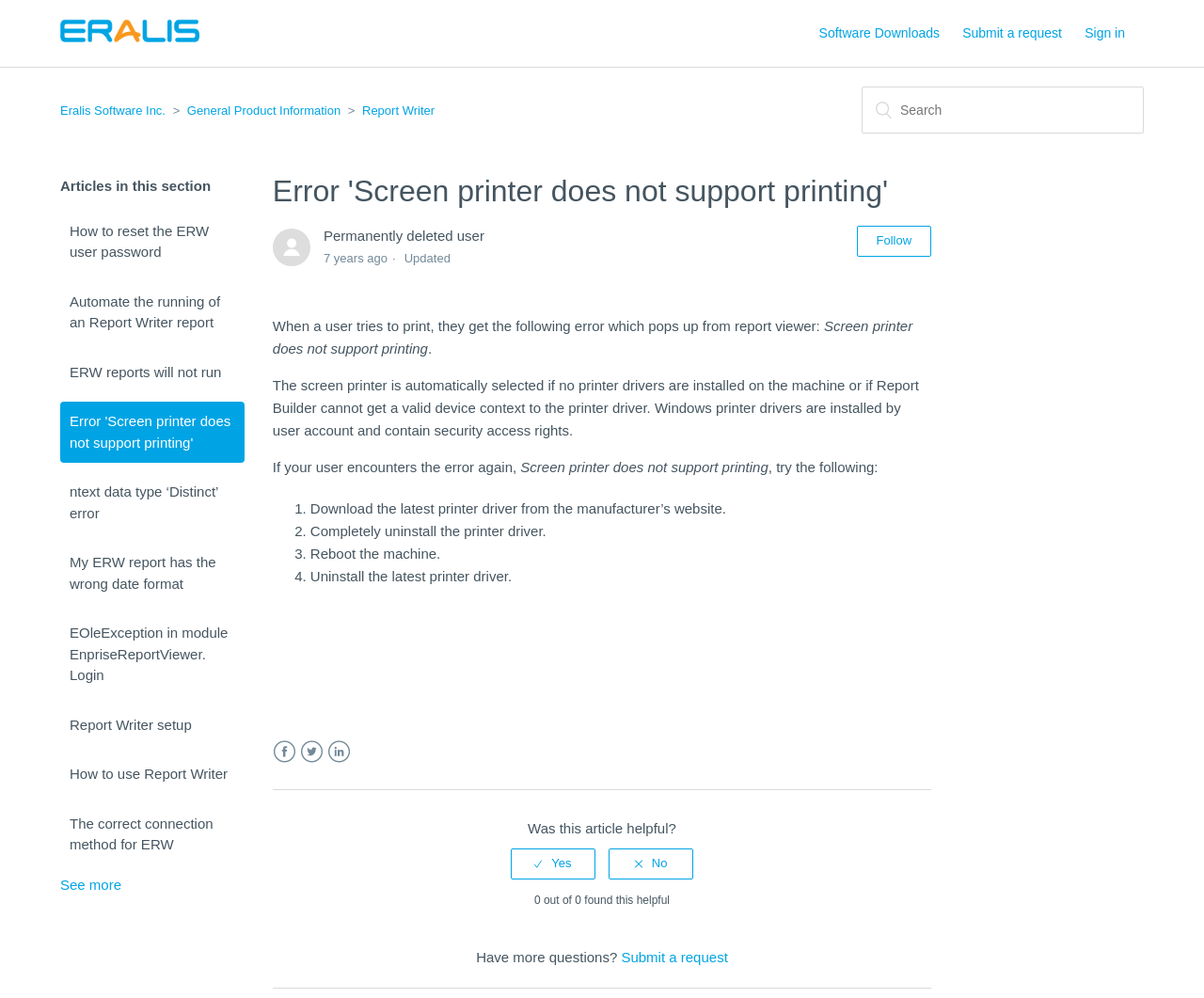What is the purpose of the search box?
Refer to the image and give a detailed answer to the query.

The search box is located at the top right corner of the webpage, and it is likely used to search for articles or knowledge base entries, given the context of the webpage which appears to be a knowledge base or support website.